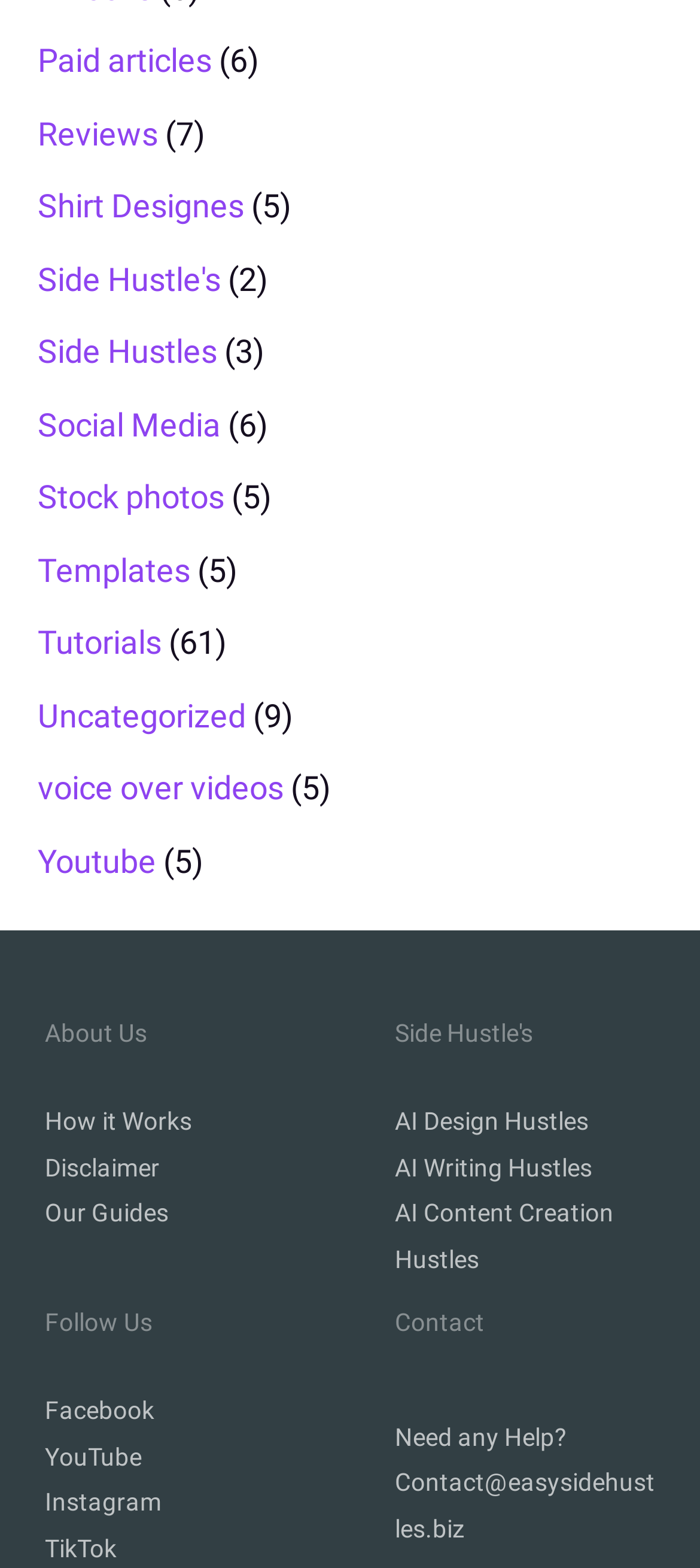Provide your answer in one word or a succinct phrase for the question: 
What is the contact email address?

Contact@easysidehustles.biz